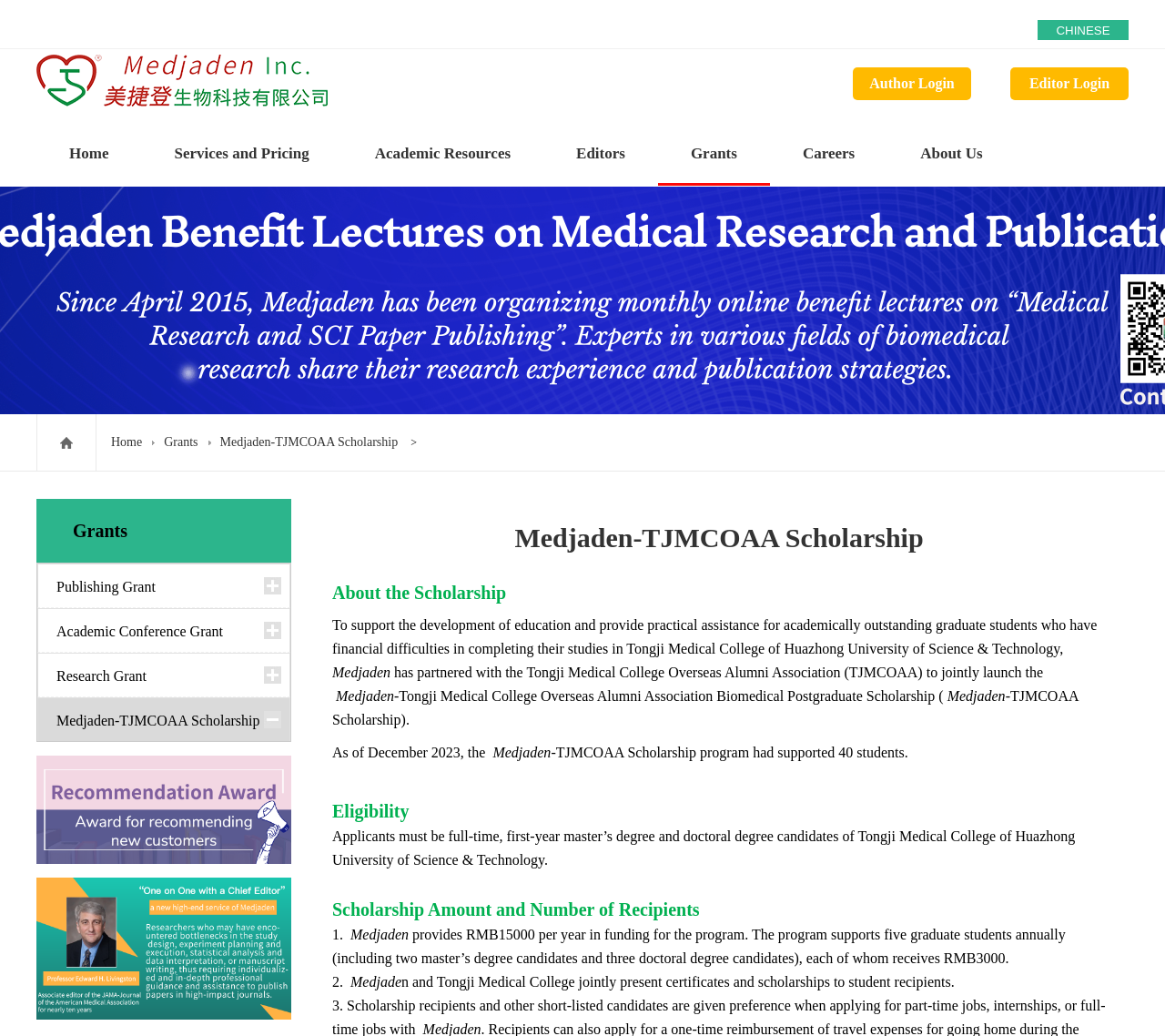How many students has the scholarship program supported?
Respond with a short answer, either a single word or a phrase, based on the image.

40